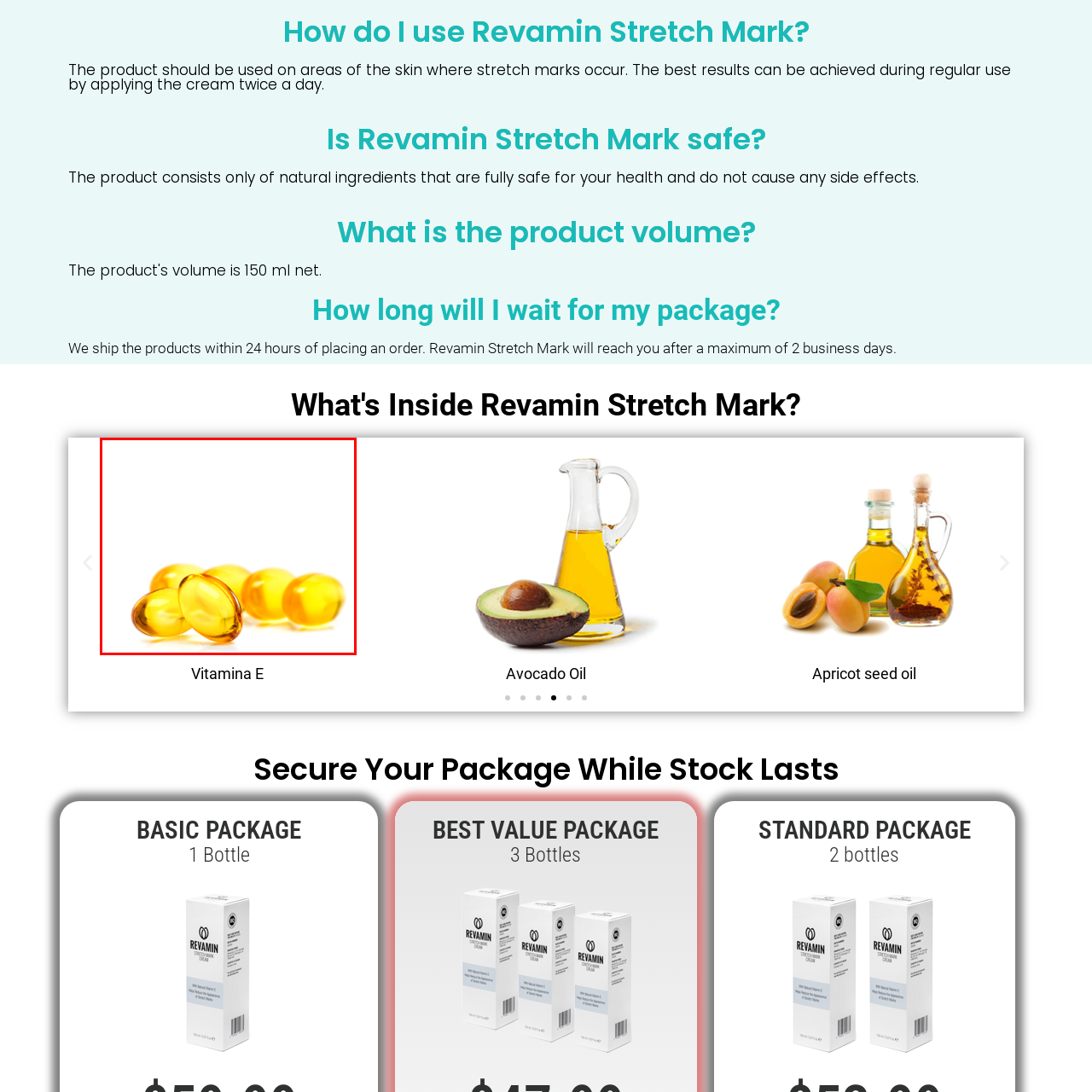Analyze the image surrounded by the red box and respond concisely: What is the likely focus of the natural health products?

Skin care or overall wellness